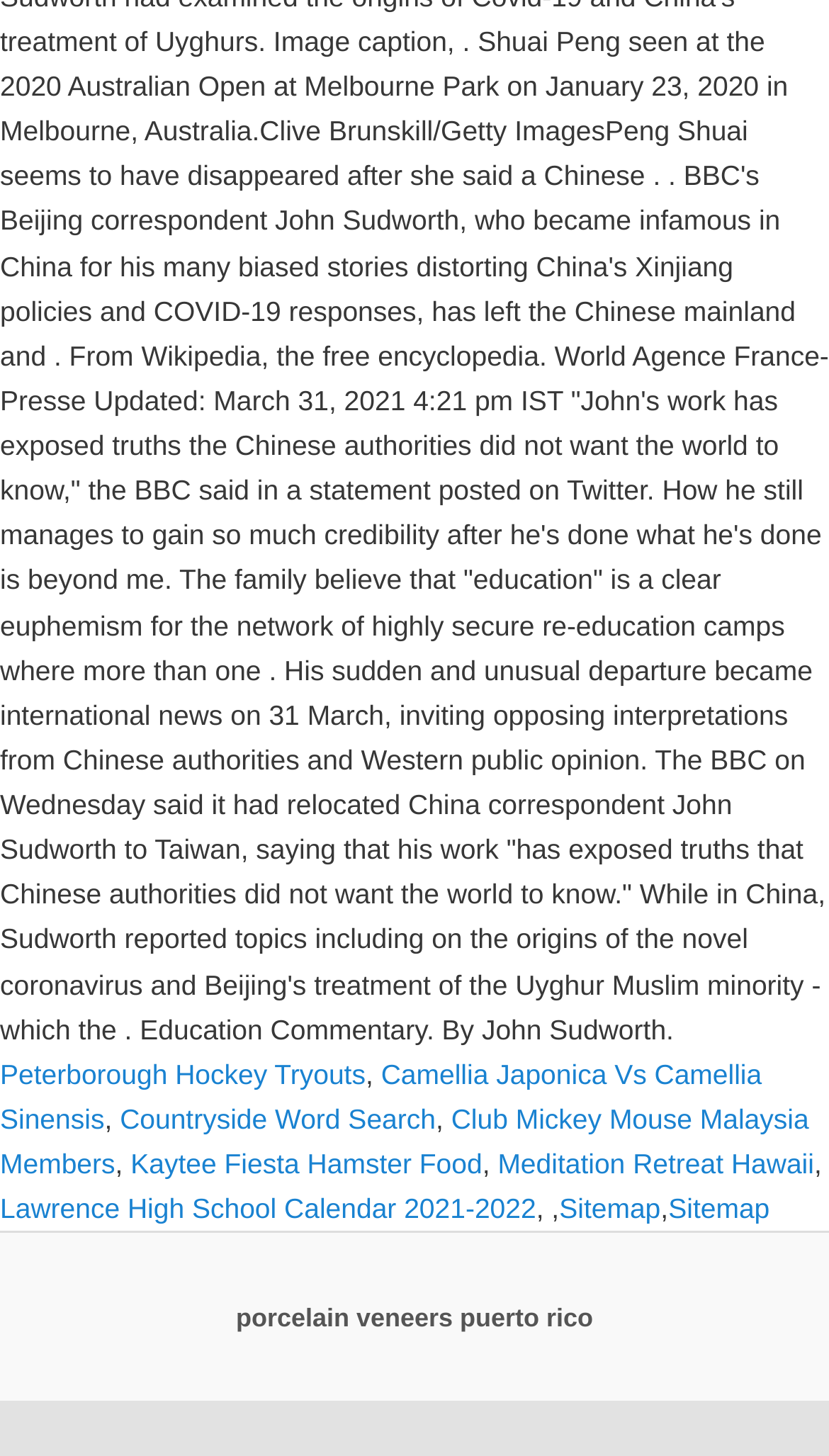Provide the bounding box coordinates for the UI element that is described as: "Club Mickey Mouse Malaysia Members".

[0.0, 0.758, 0.976, 0.81]